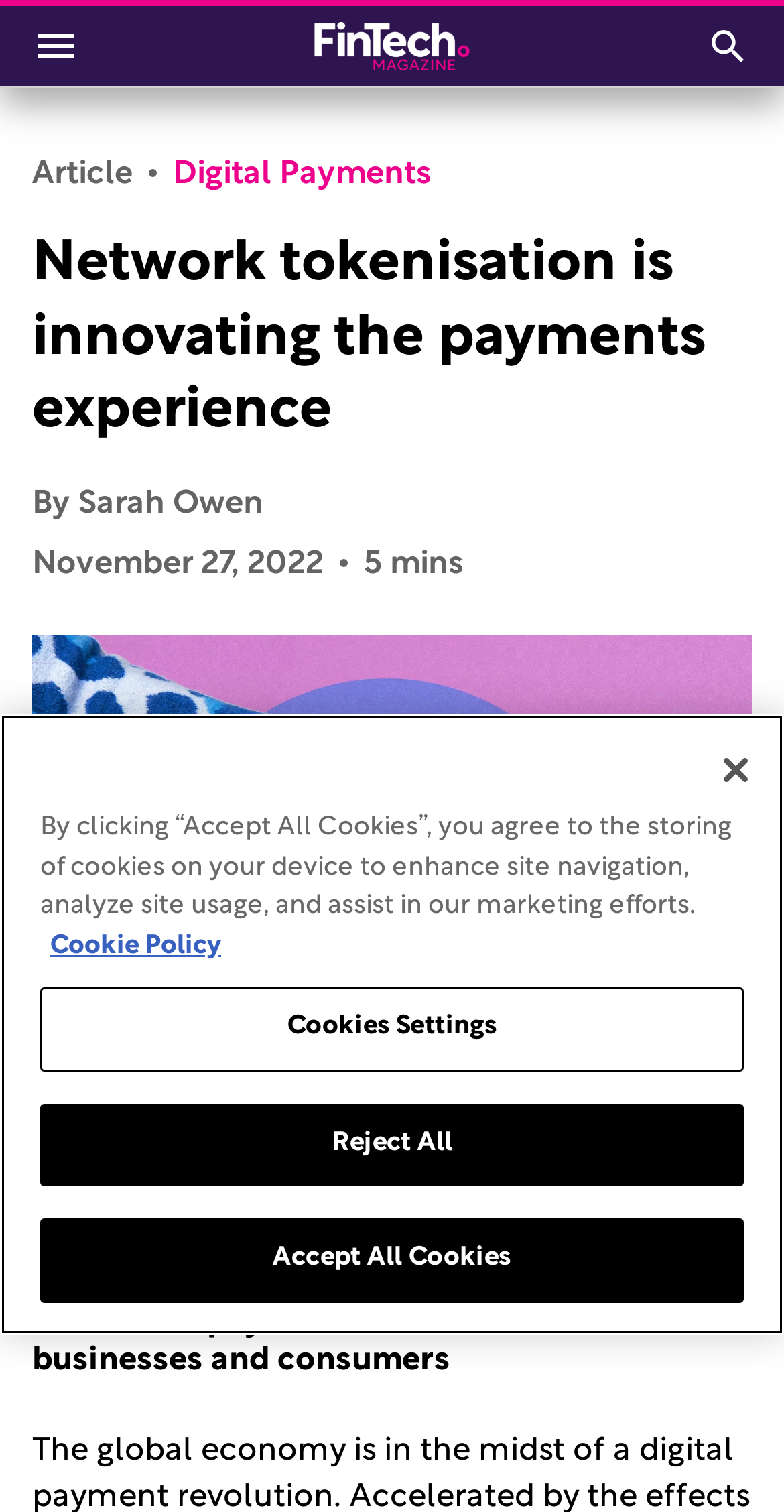Find the bounding box of the element with the following description: "aria-label="Close"". The coordinates must be four float numbers between 0 and 1, formatted as [left, top, right, bottom].

[0.882, 0.48, 0.995, 0.539]